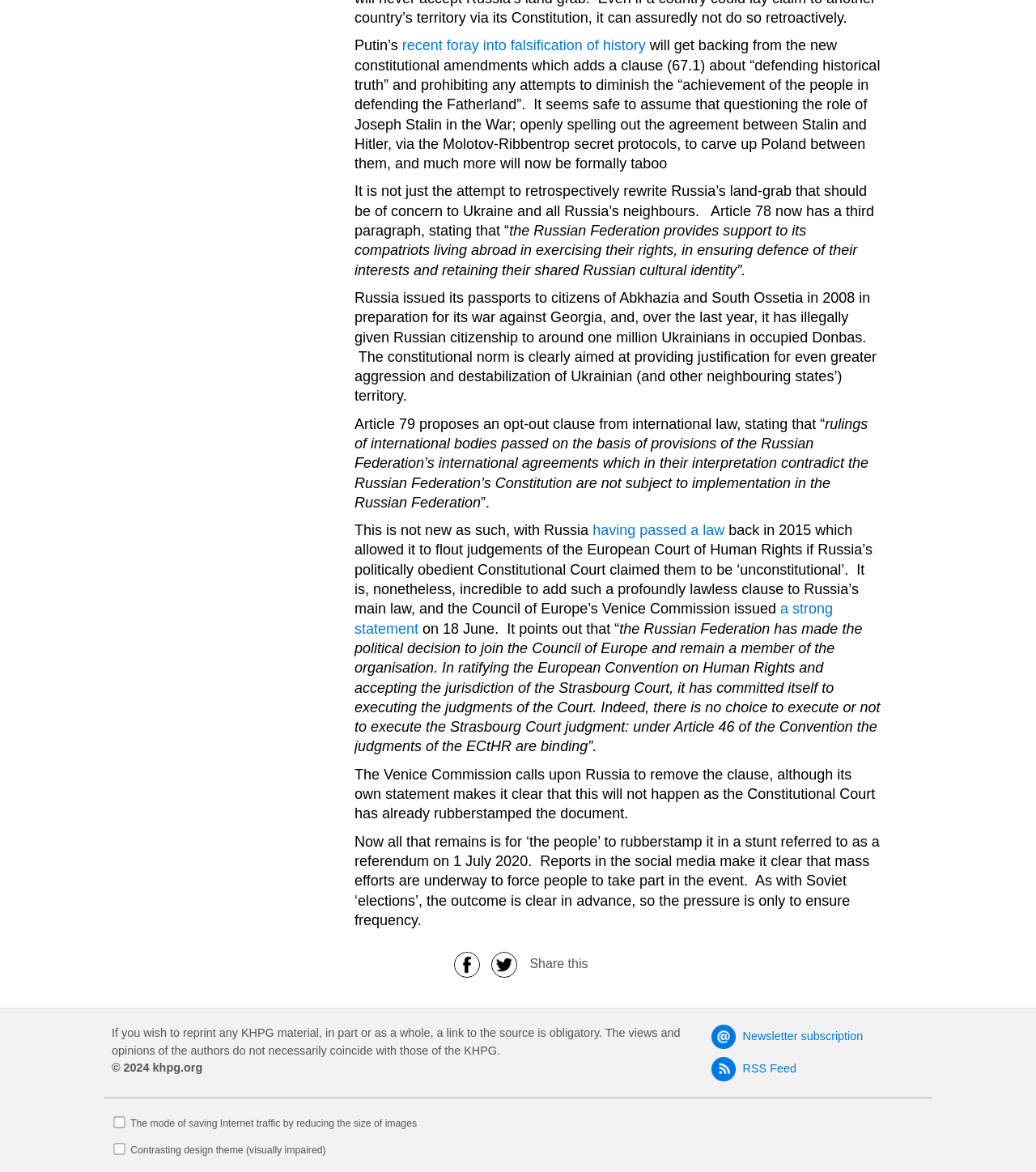What is the name of the organization that published this article?
Use the image to give a comprehensive and detailed response to the question.

The question is asking about the name of the organization that published this article, and the answer can be found in the StaticText element that states 'If you wish to reprint any KHPG material, in part or as a whole, a link to the source is obligatory'.